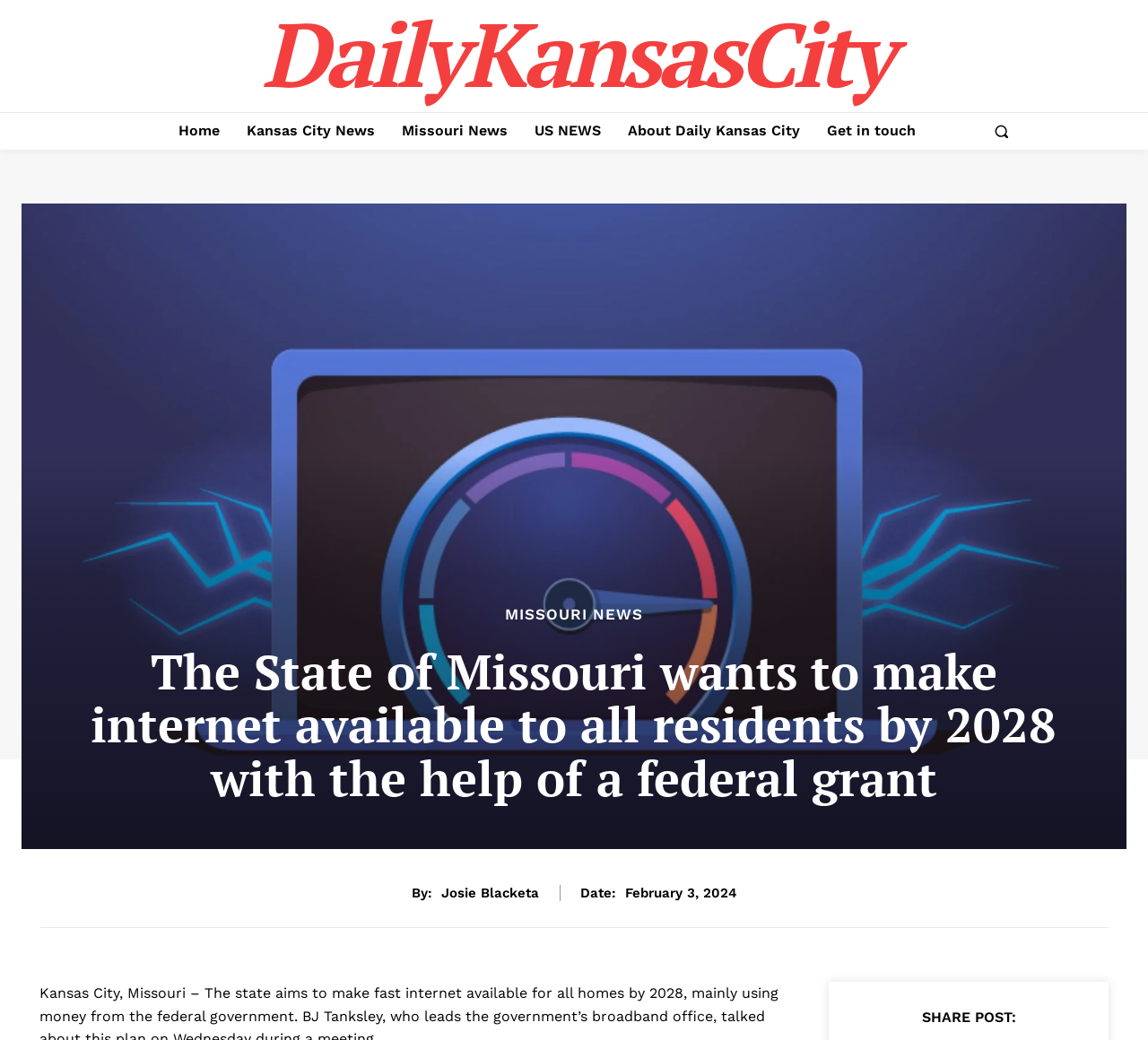Bounding box coordinates are to be given in the format (top-left x, top-left y, bottom-right x, bottom-right y). All values must be floating point numbers between 0 and 1. Provide the bounding box coordinate for the UI element described as: Accelerated Websites

None